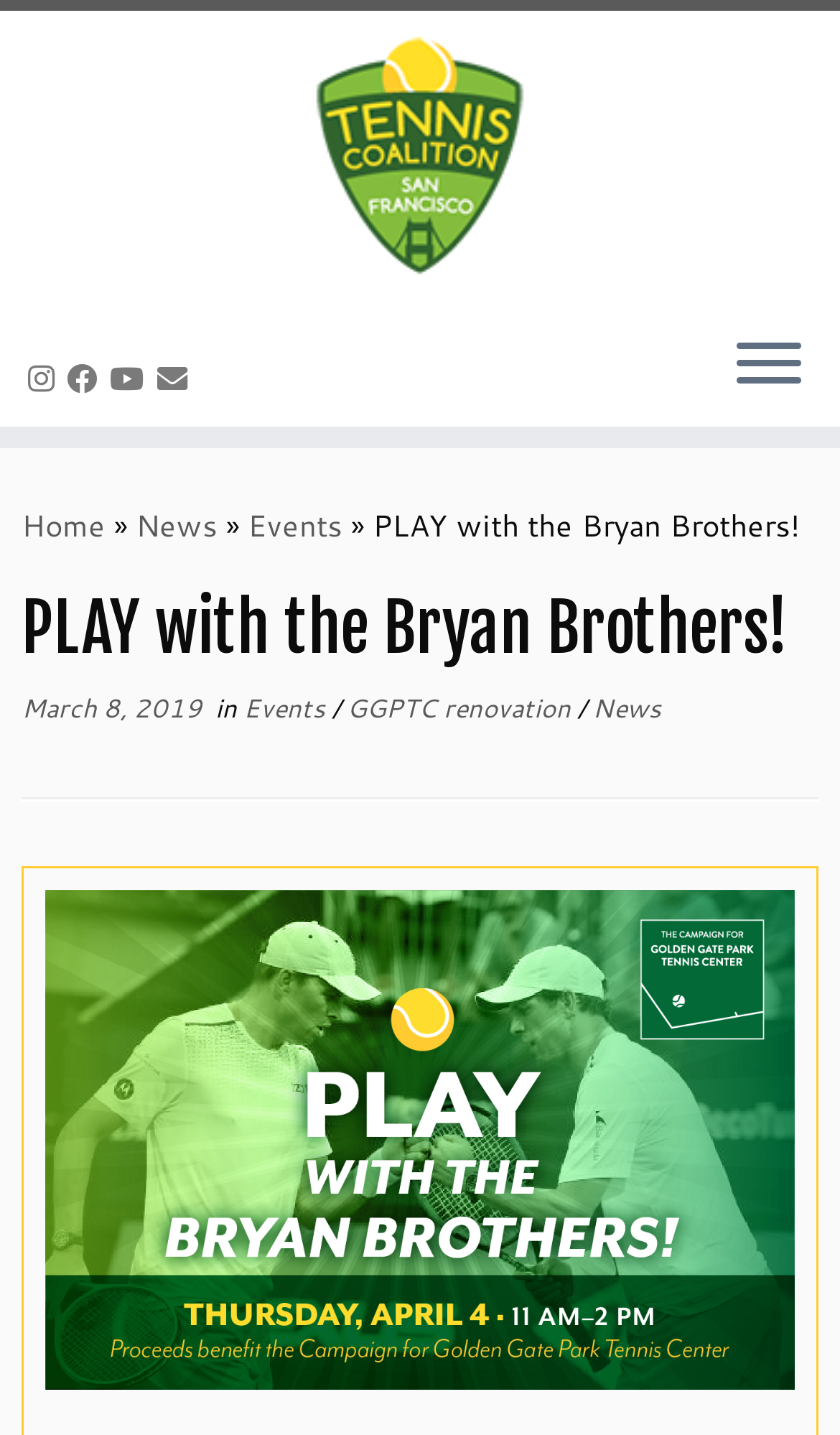Determine the main text heading of the webpage and provide its content.

PLAY with the Bryan Brothers!